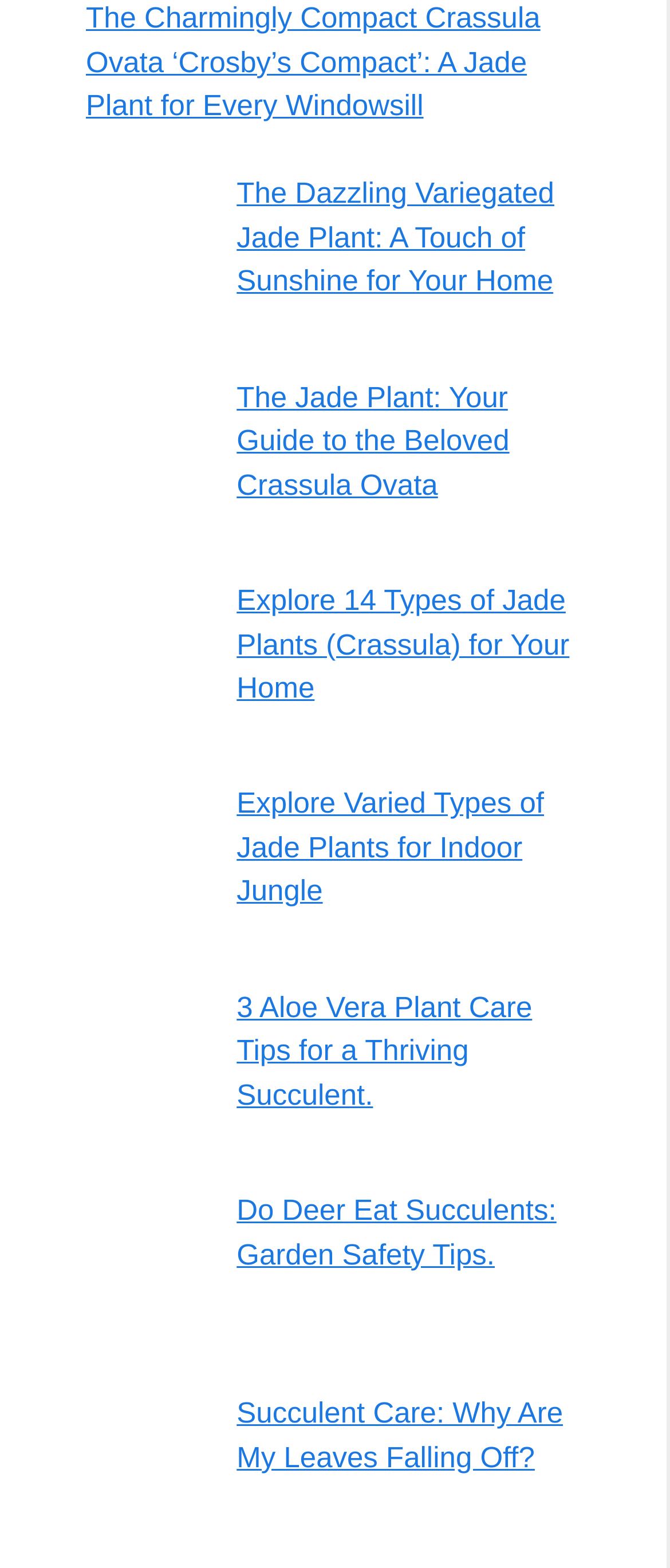Locate the bounding box coordinates of the element that needs to be clicked to carry out the instruction: "Read about the charmingly compact Crassula Ovata ‘Crosby’s Compact’". The coordinates should be given as four float numbers ranging from 0 to 1, i.e., [left, top, right, bottom].

[0.128, 0.002, 0.807, 0.078]